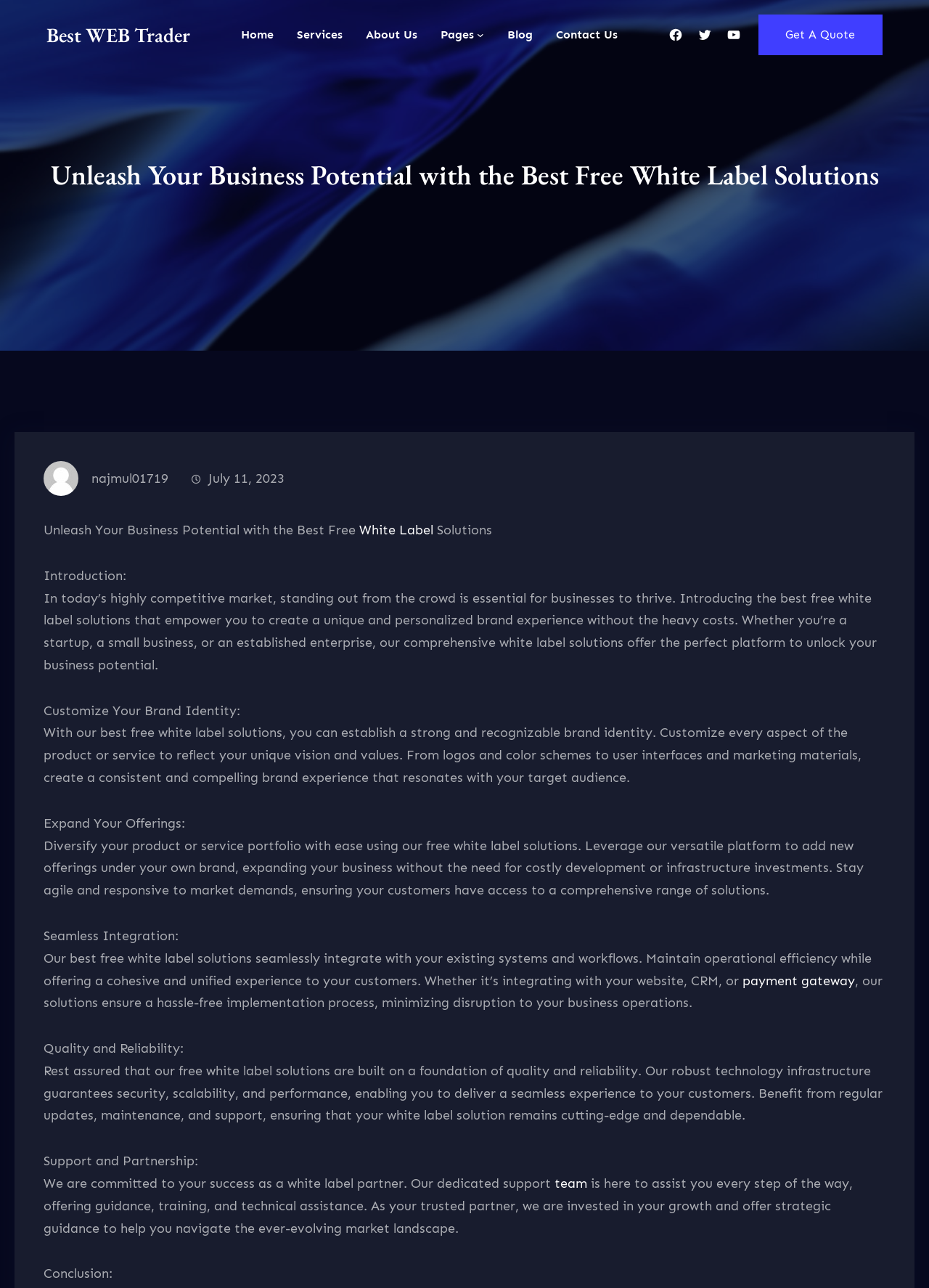Answer the question below with a single word or a brief phrase: 
What is the name of the website?

Best WEB Trader